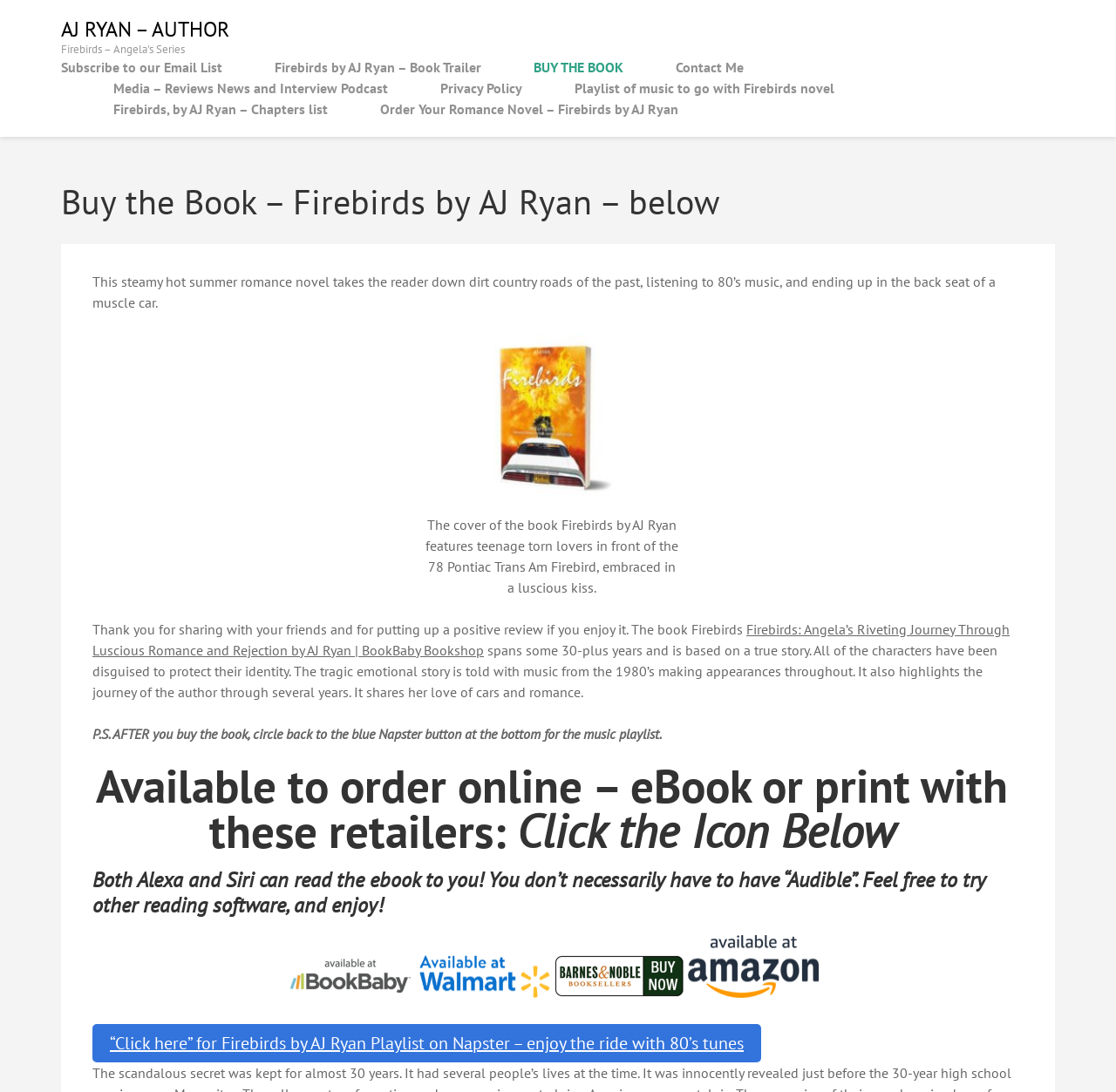Please determine the bounding box coordinates of the element to click on in order to accomplish the following task: "Click the 'Anime' tag". Ensure the coordinates are four float numbers ranging from 0 to 1, i.e., [left, top, right, bottom].

None